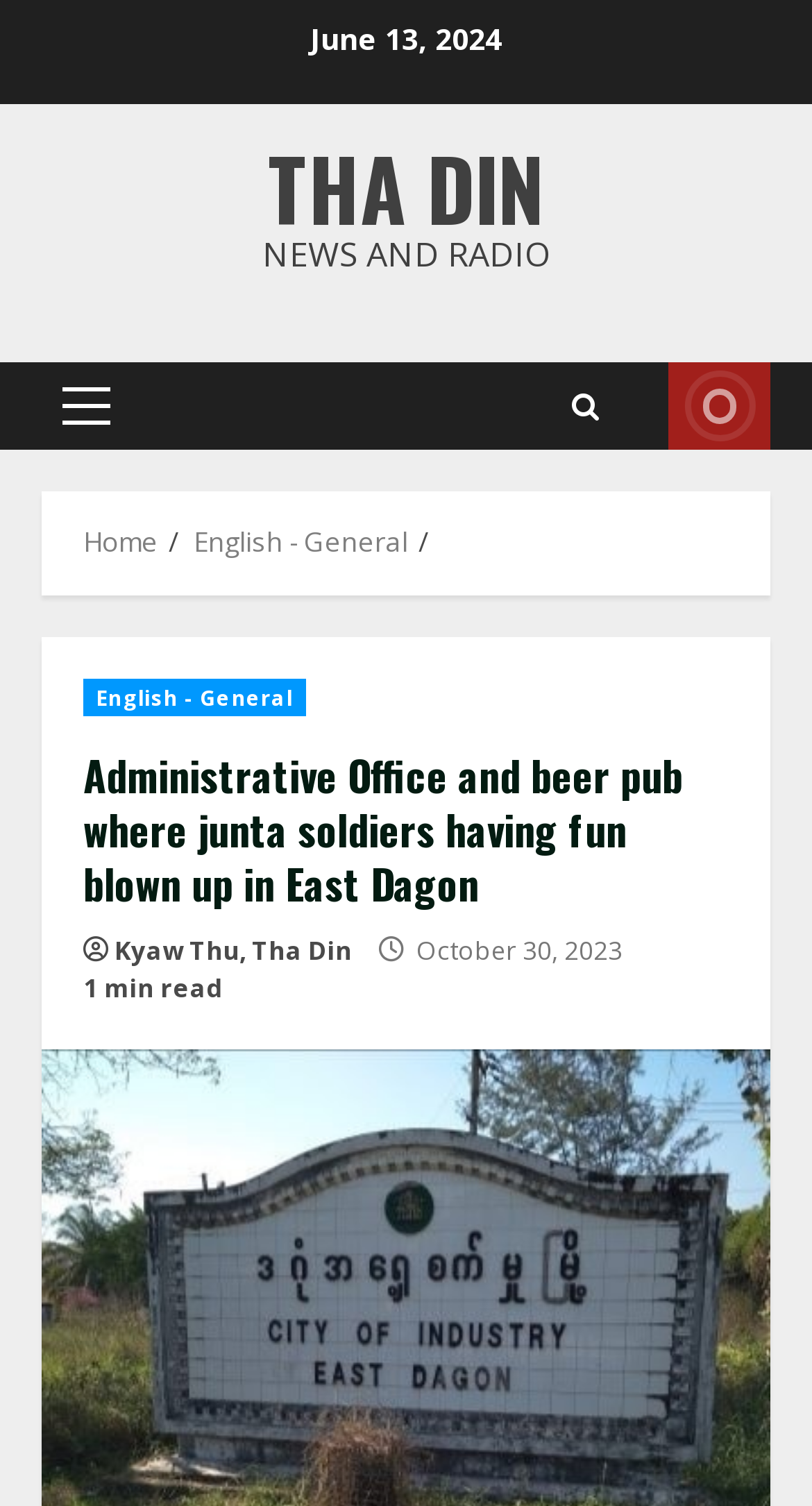What is the name of the location mentioned in the news article?
Can you provide an in-depth and detailed response to the question?

I determined the name of the location mentioned in the news article by examining the link element with the content 'THA DIN' which is located at the top of the webpage.